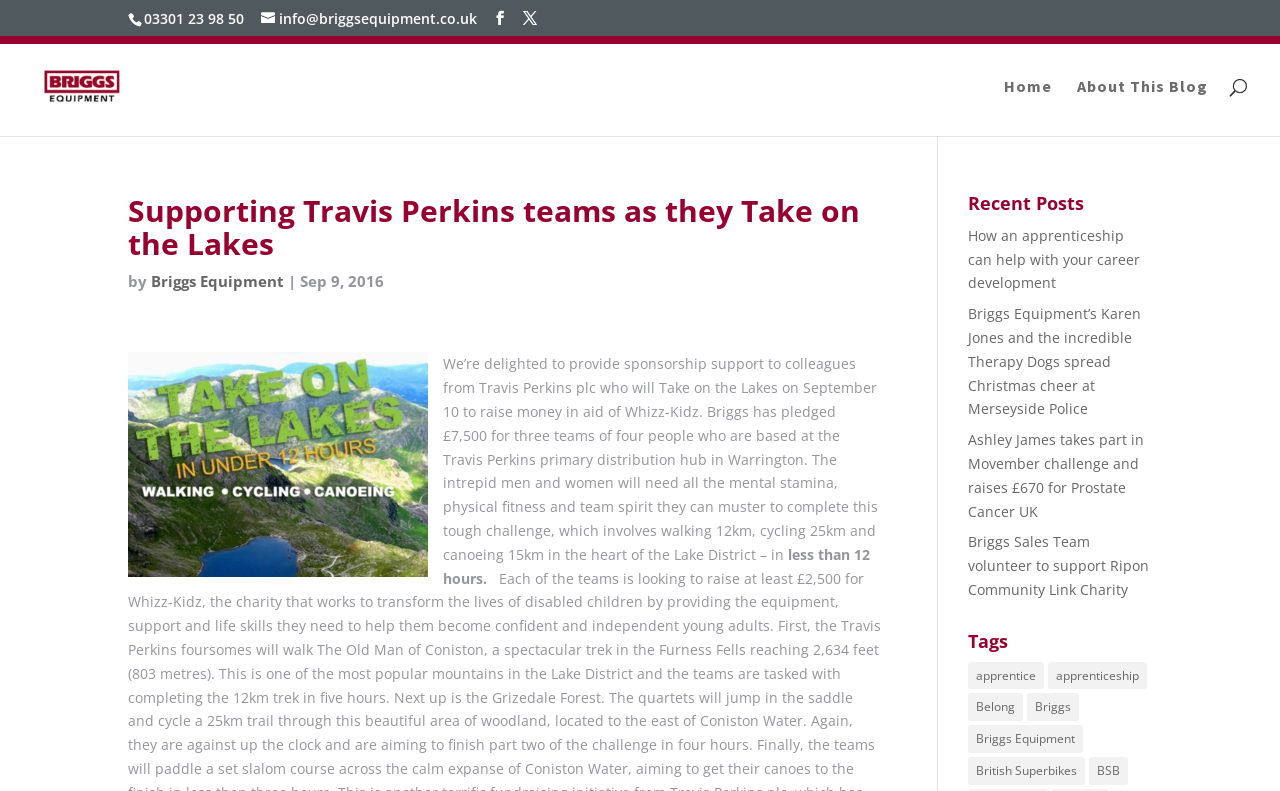Find the bounding box of the web element that fits this description: "British Superbikes".

[0.756, 0.957, 0.848, 0.992]